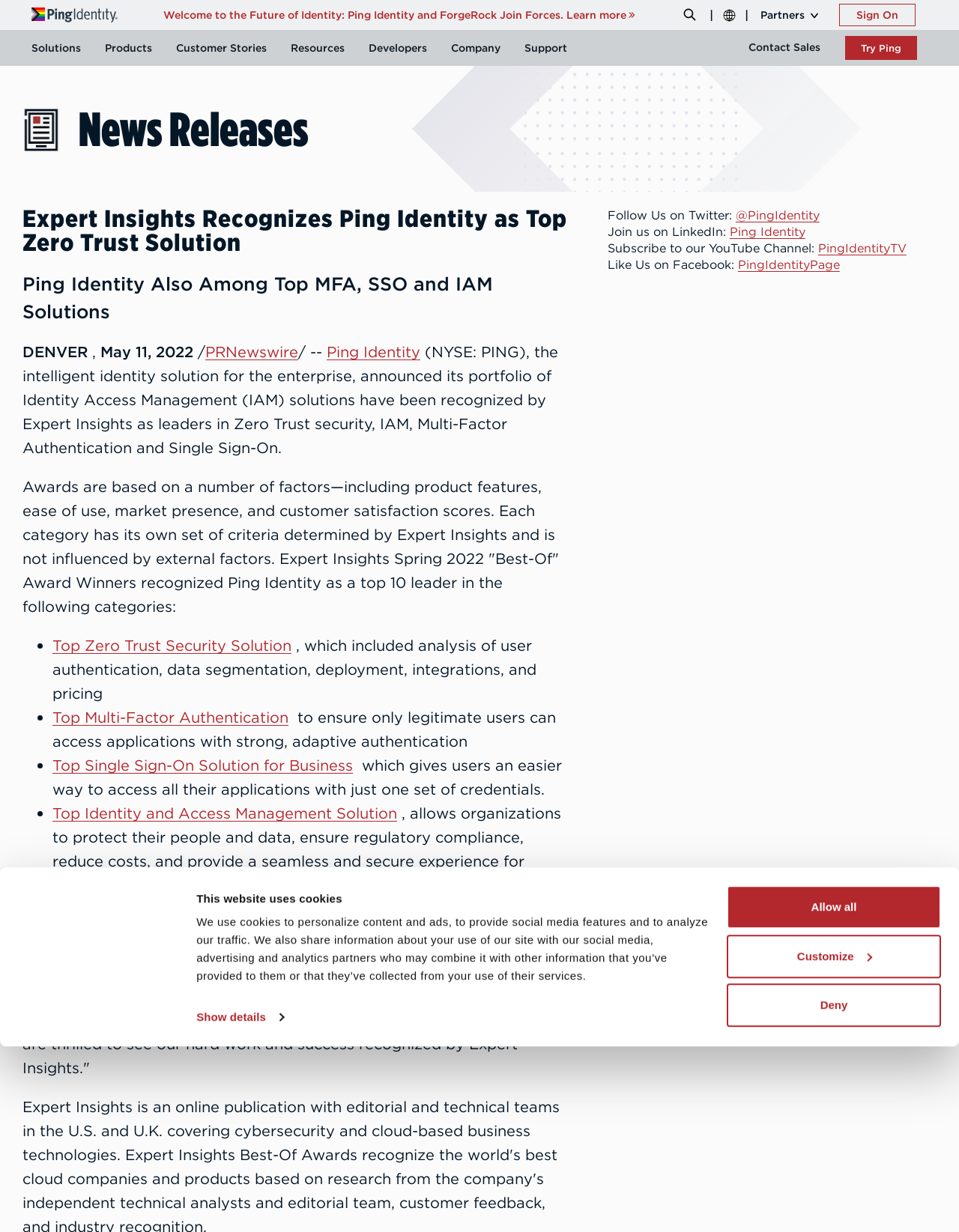Determine the bounding box coordinates of the clickable region to execute the instruction: "Sign On". The coordinates should be four float numbers between 0 and 1, denoted as [left, top, right, bottom].

[0.875, 0.003, 0.955, 0.021]